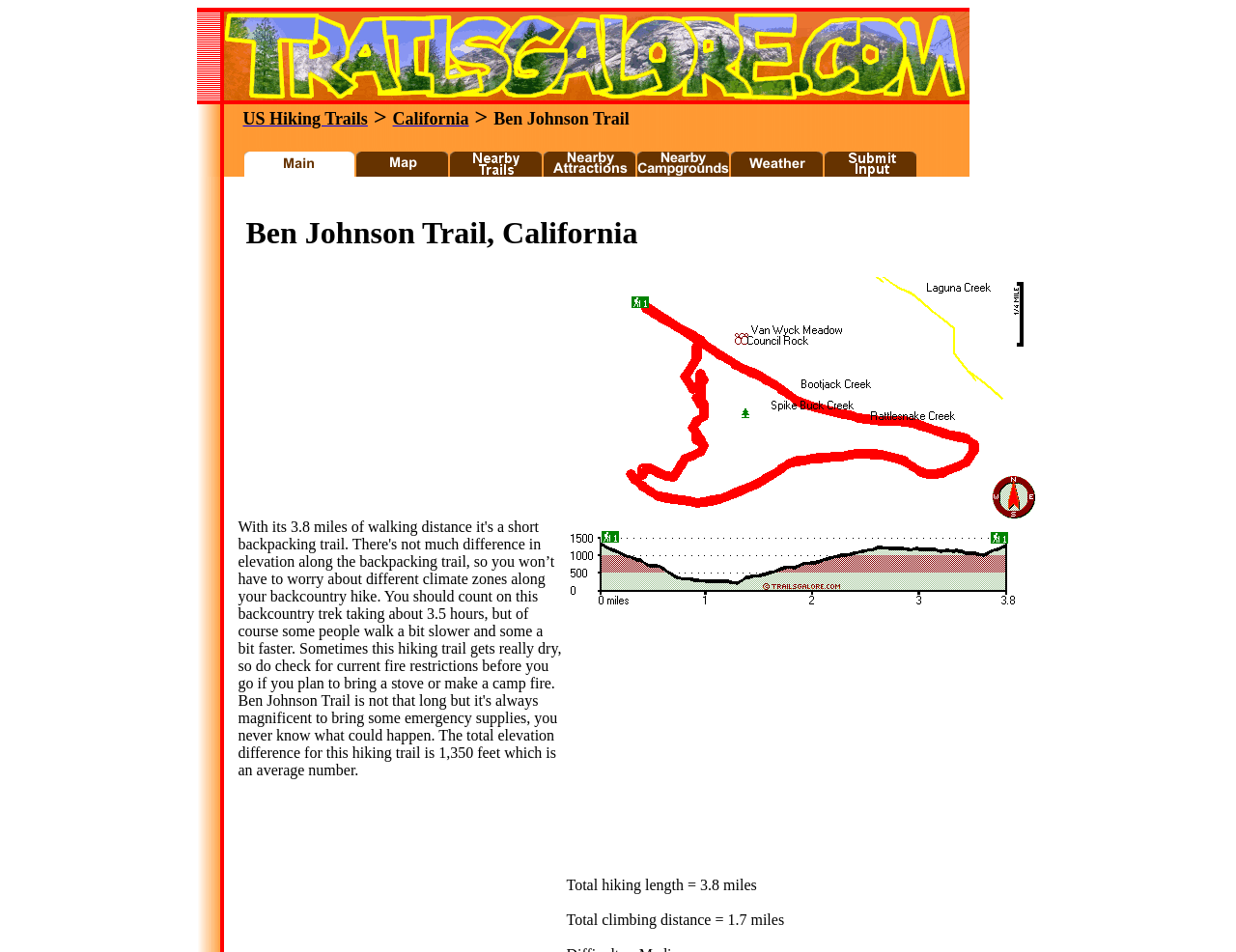Please study the image and answer the question comprehensively:
What is the total hiking length of the trail?

The total hiking length of the trail can be found in the StaticText element with the text 'Total hiking length = 3.8 miles'. This element is located within the LayoutTableCell element with the text 'Ben Johnson Trail, California'.